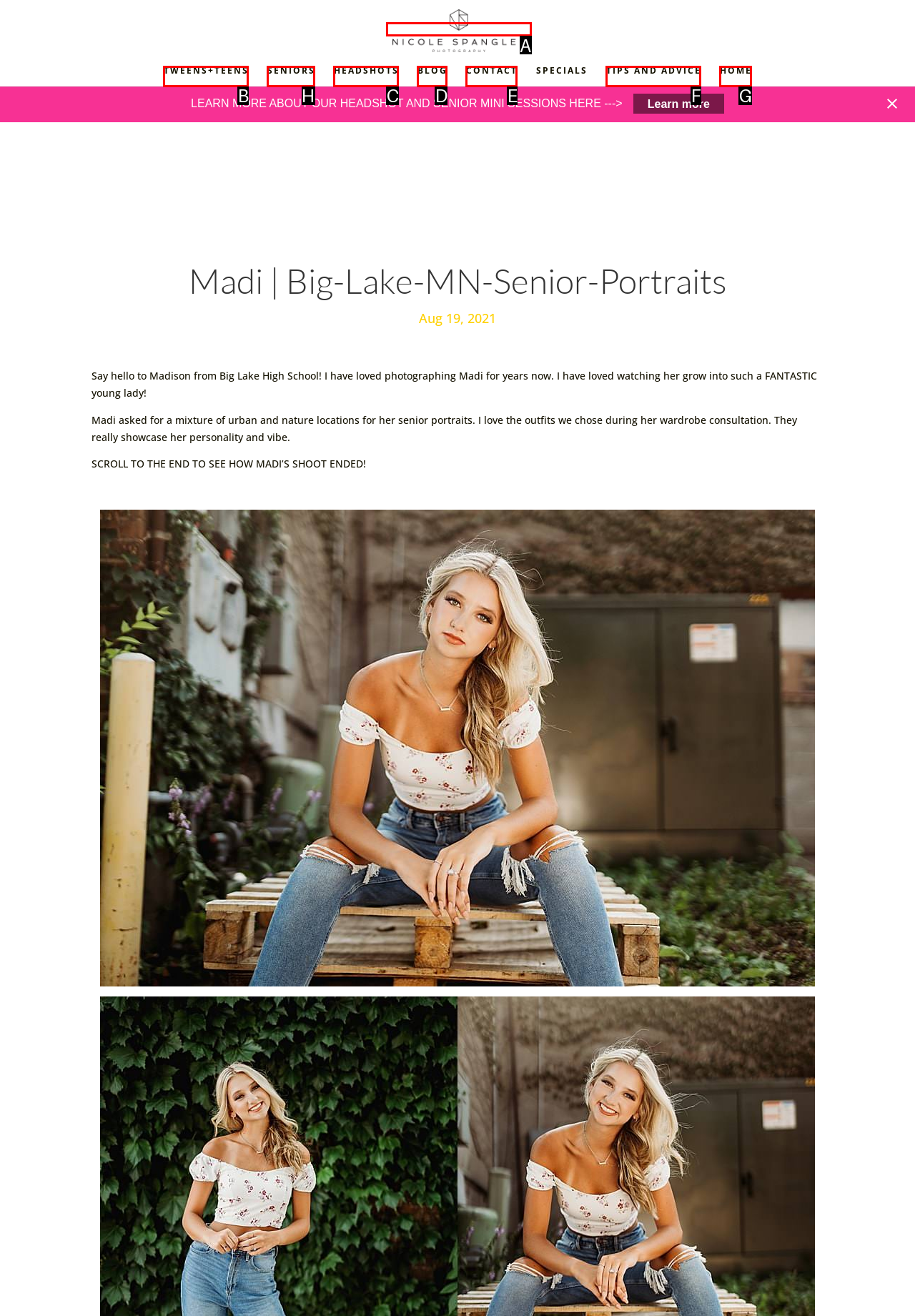Find the HTML element to click in order to complete this task: Explore senior portraits
Answer with the letter of the correct option.

H